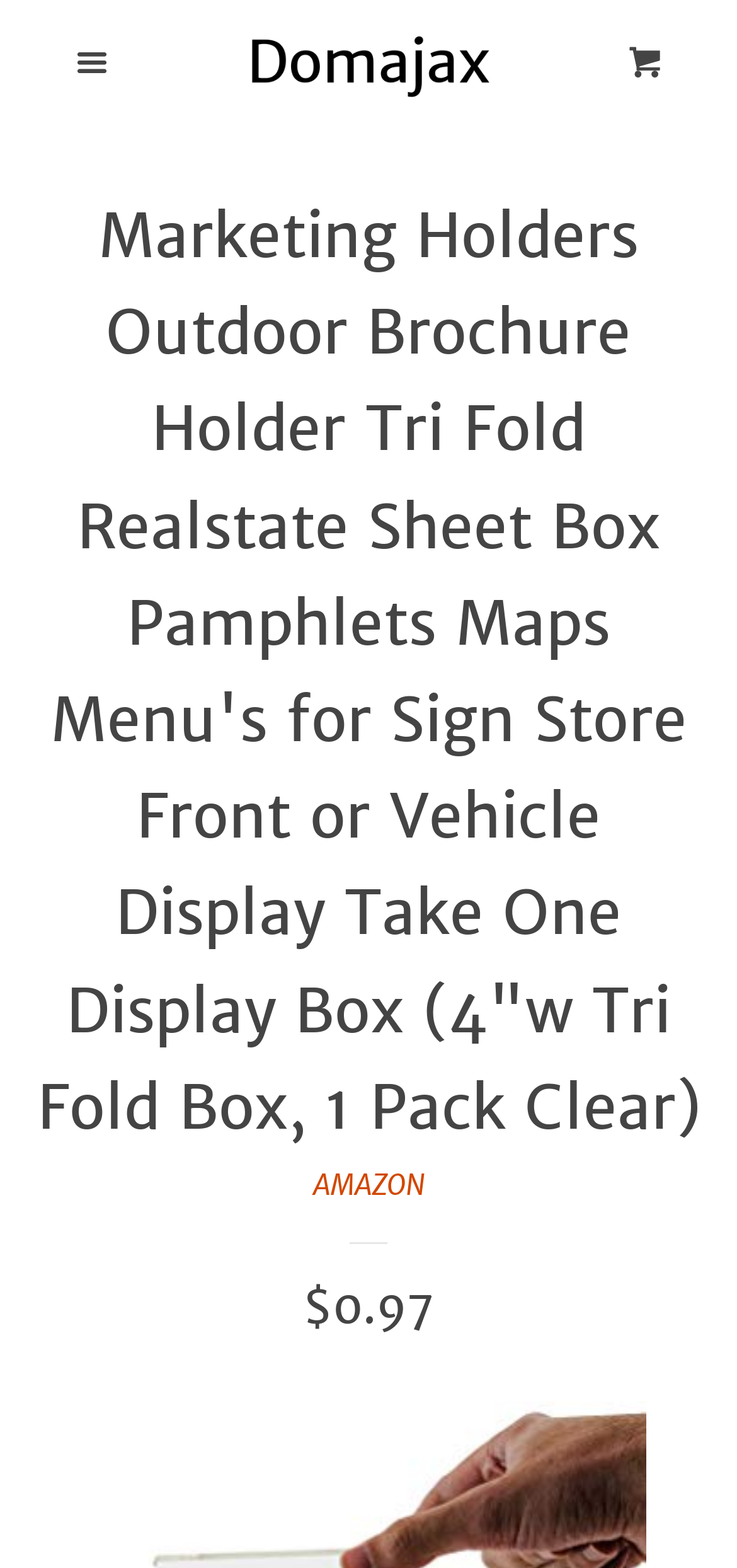Summarize the webpage comprehensively, mentioning all visible components.

The webpage is about outdoor brochure holders, specifically the "Marketing Holders Outdoor Brochure Holder Tri Fold Realstate Sheet Box" product. At the top right corner, there is a "Close" link. Below it, there are several links and buttons, including "Blog", "Best Pot Lid Holders", "Products", and "FAQ", which are aligned horizontally. The "Best Pot Lid Holders" and "Products" links have corresponding dropdown menus.

To the right of these links, there is a "Menu" button that controls a navigation menu. Below the menu button, there is a logo image of "Domajax" with a link to the website. On the top right corner, there is a "Cart" link.

The main content of the webpage is a product description, which is a long heading that spans almost the entire width of the page. The product description mentions that the brochure holder is suitable for sign stores, vehicle displays, and take-one displays.

Below the product description, there is an "AMAZON" link, followed by a horizontal separator line. Underneath the separator, there is a price section with the text "Regular price" and a price of "$0.97".